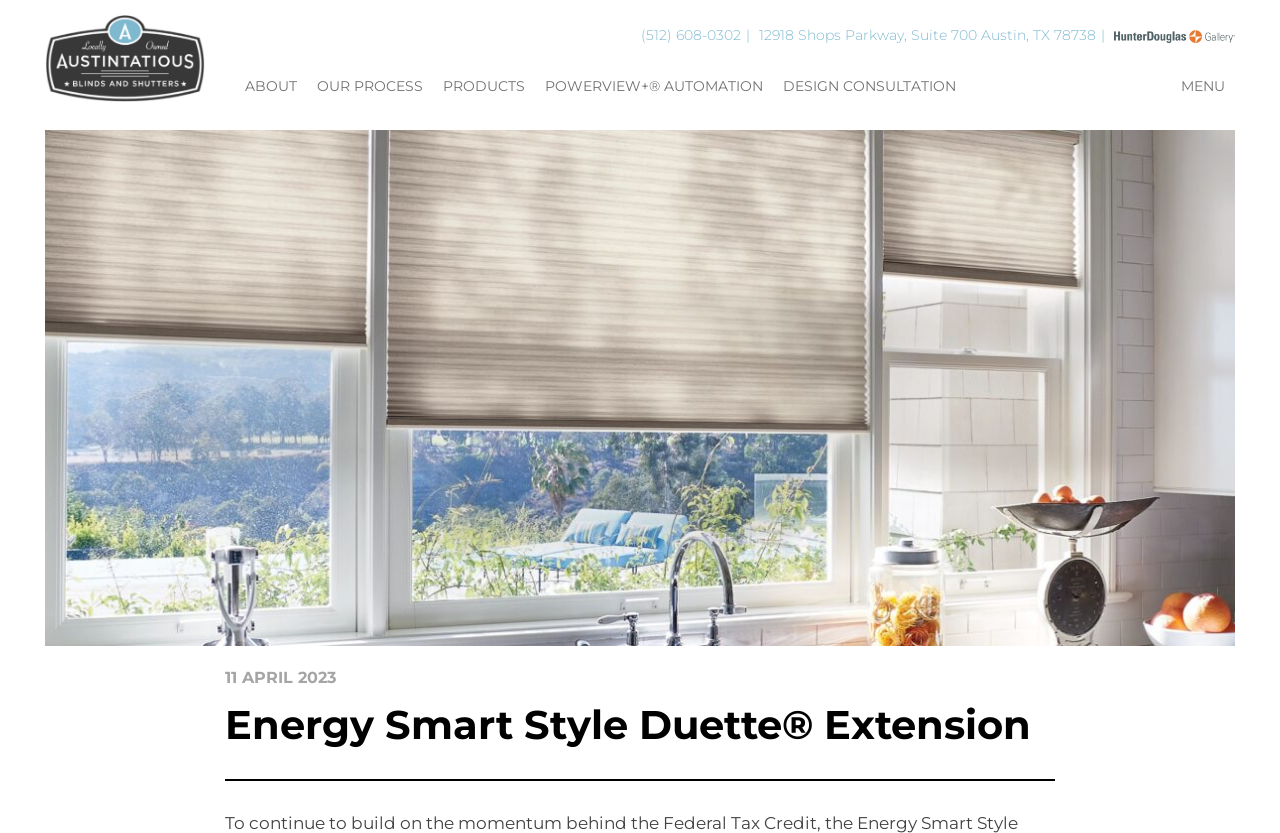Find and specify the bounding box coordinates that correspond to the clickable region for the instruction: "go to ABOUT page".

[0.191, 0.095, 0.232, 0.117]